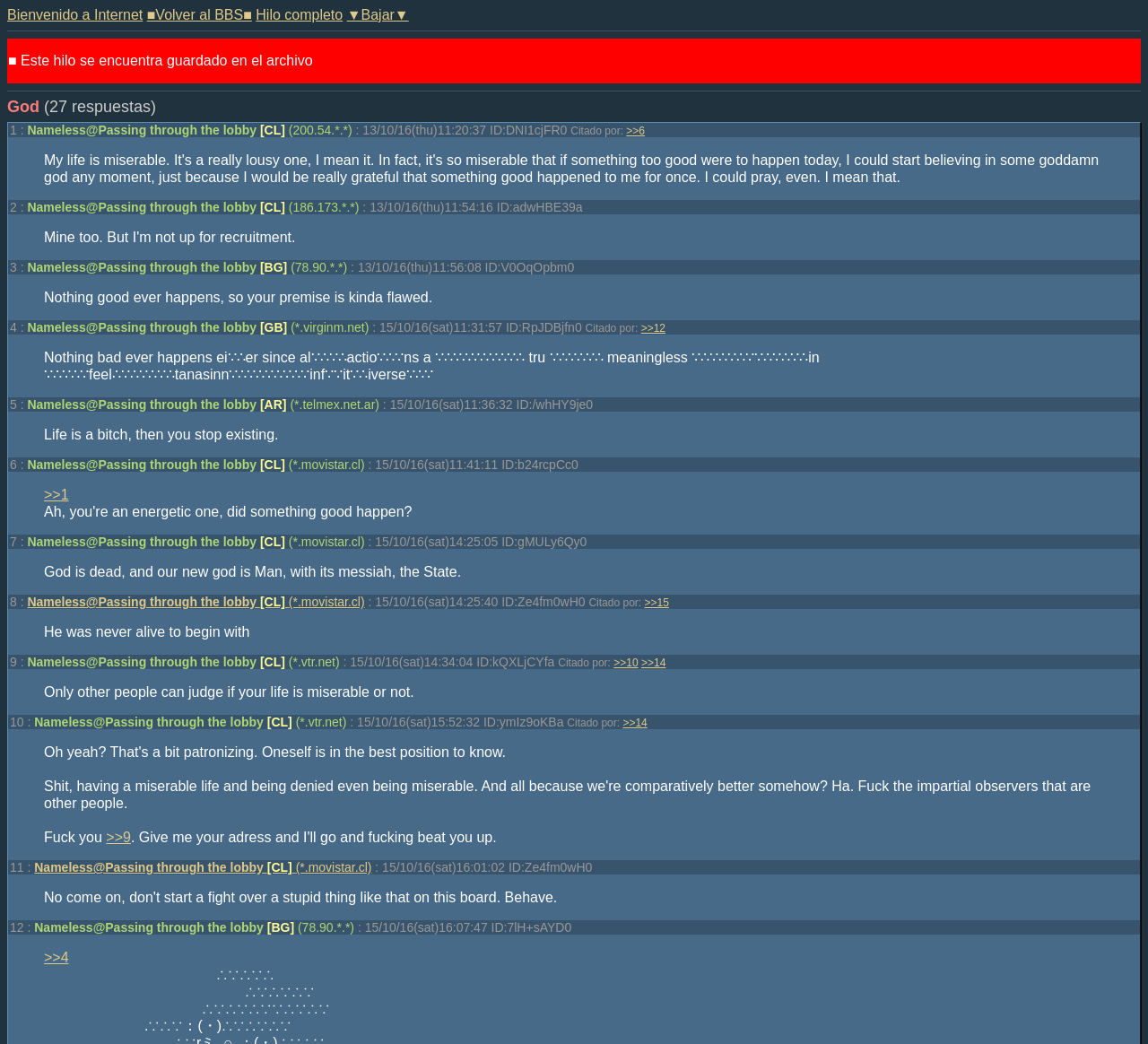Indicate the bounding box coordinates of the clickable region to achieve the following instruction: "Click on 'Bienvenido a Internet'."

[0.006, 0.007, 0.124, 0.022]